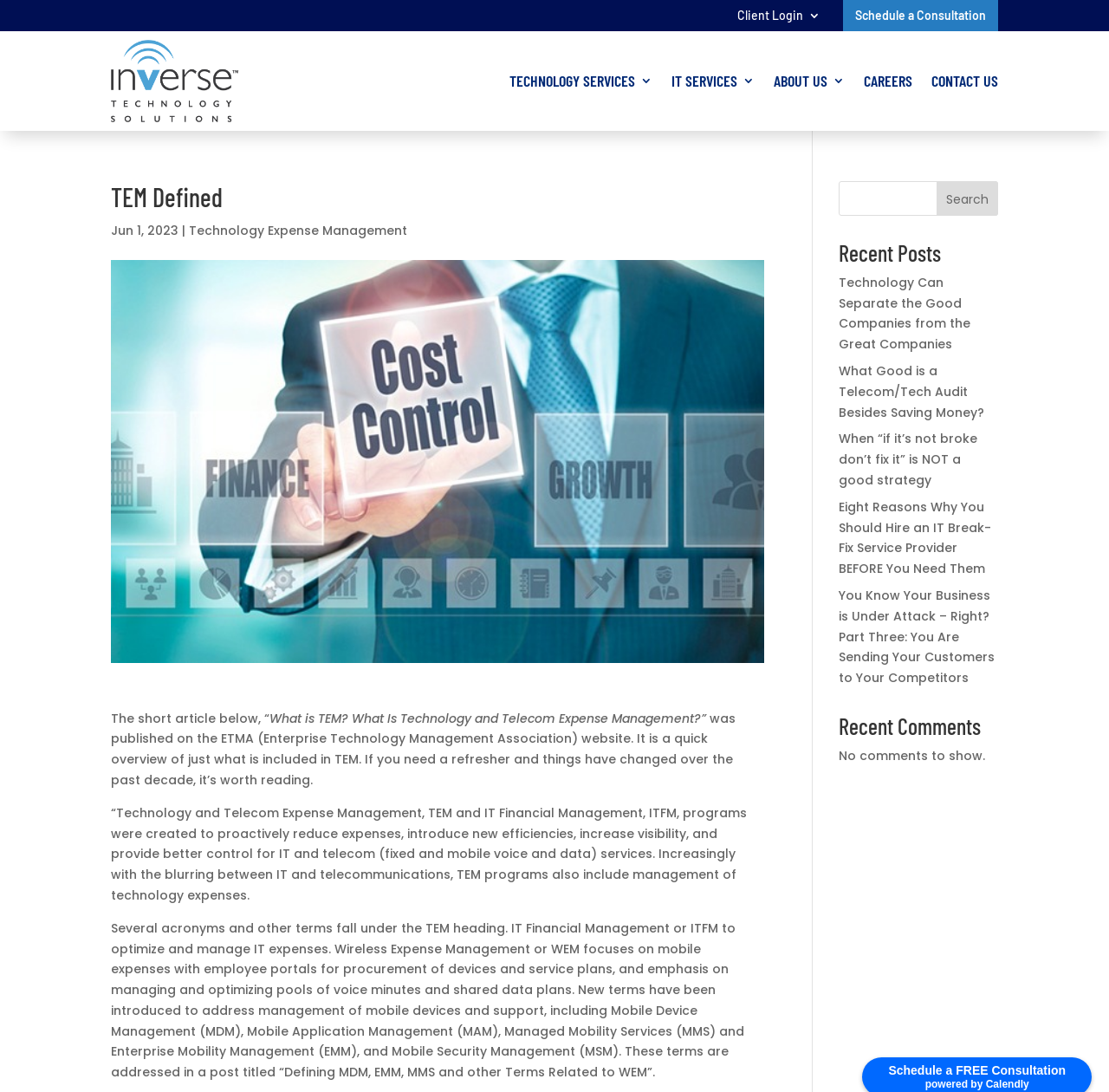Provide the bounding box coordinates of the area you need to click to execute the following instruction: "Read recent post about technology can separate good companies from great companies".

[0.756, 0.251, 0.875, 0.323]